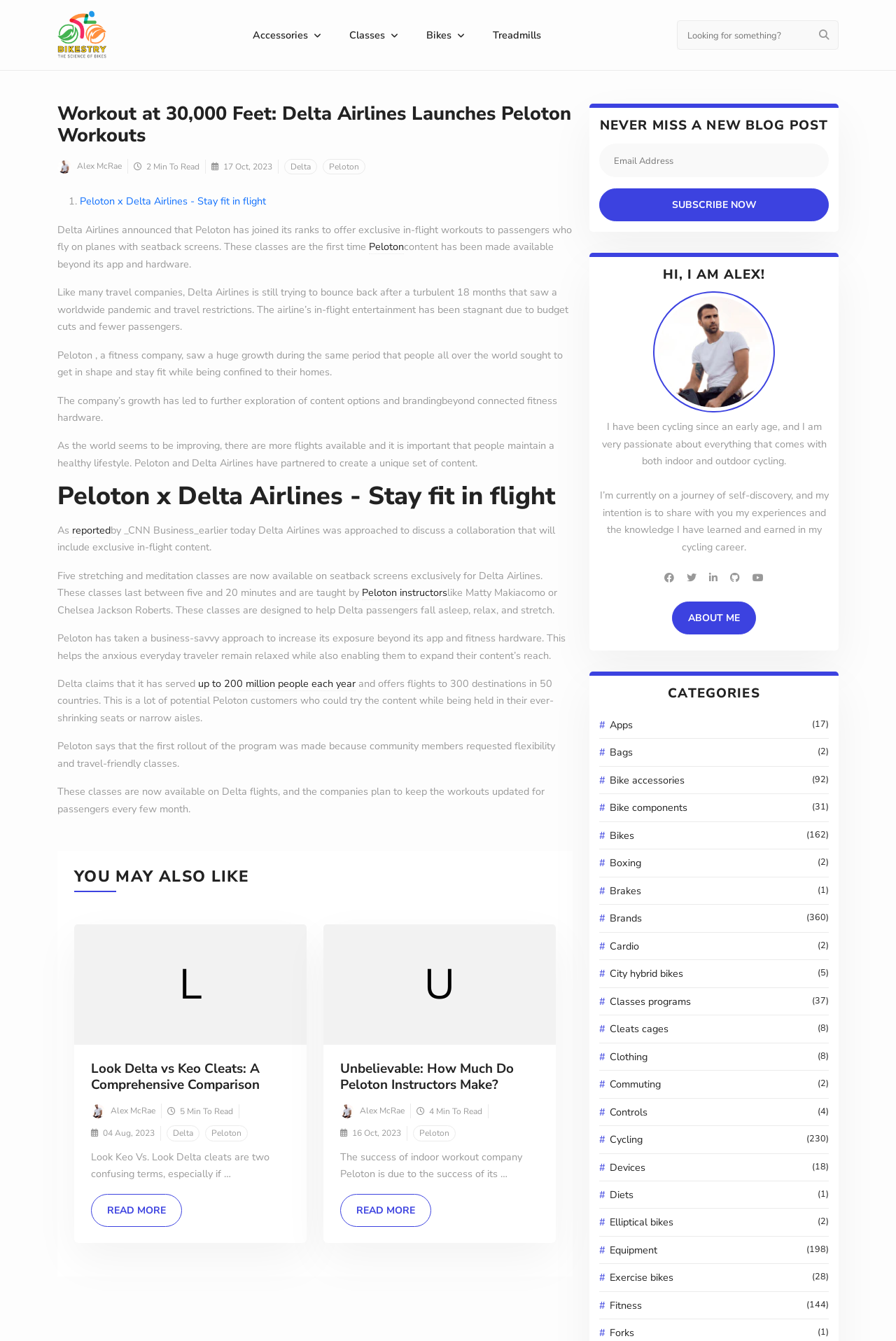Locate the bounding box coordinates of the element to click to perform the following action: 'Read about the quality of blinds and draperies'. The coordinates should be given as four float values between 0 and 1, in the form of [left, top, right, bottom].

None